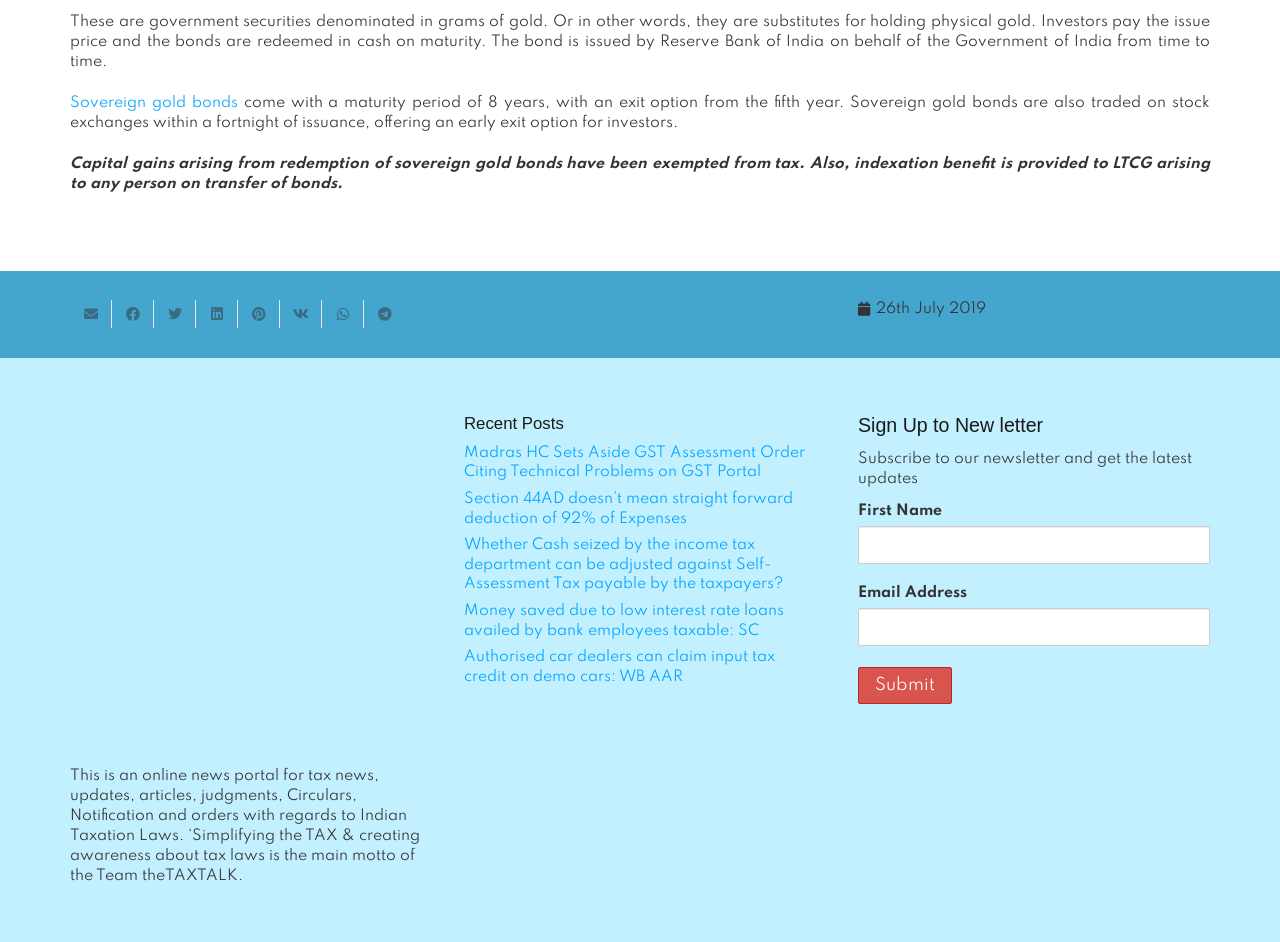Locate the bounding box coordinates of the element's region that should be clicked to carry out the following instruction: "Click on 'Email this'". The coordinates need to be four float numbers between 0 and 1, i.e., [left, top, right, bottom].

[0.055, 0.319, 0.088, 0.348]